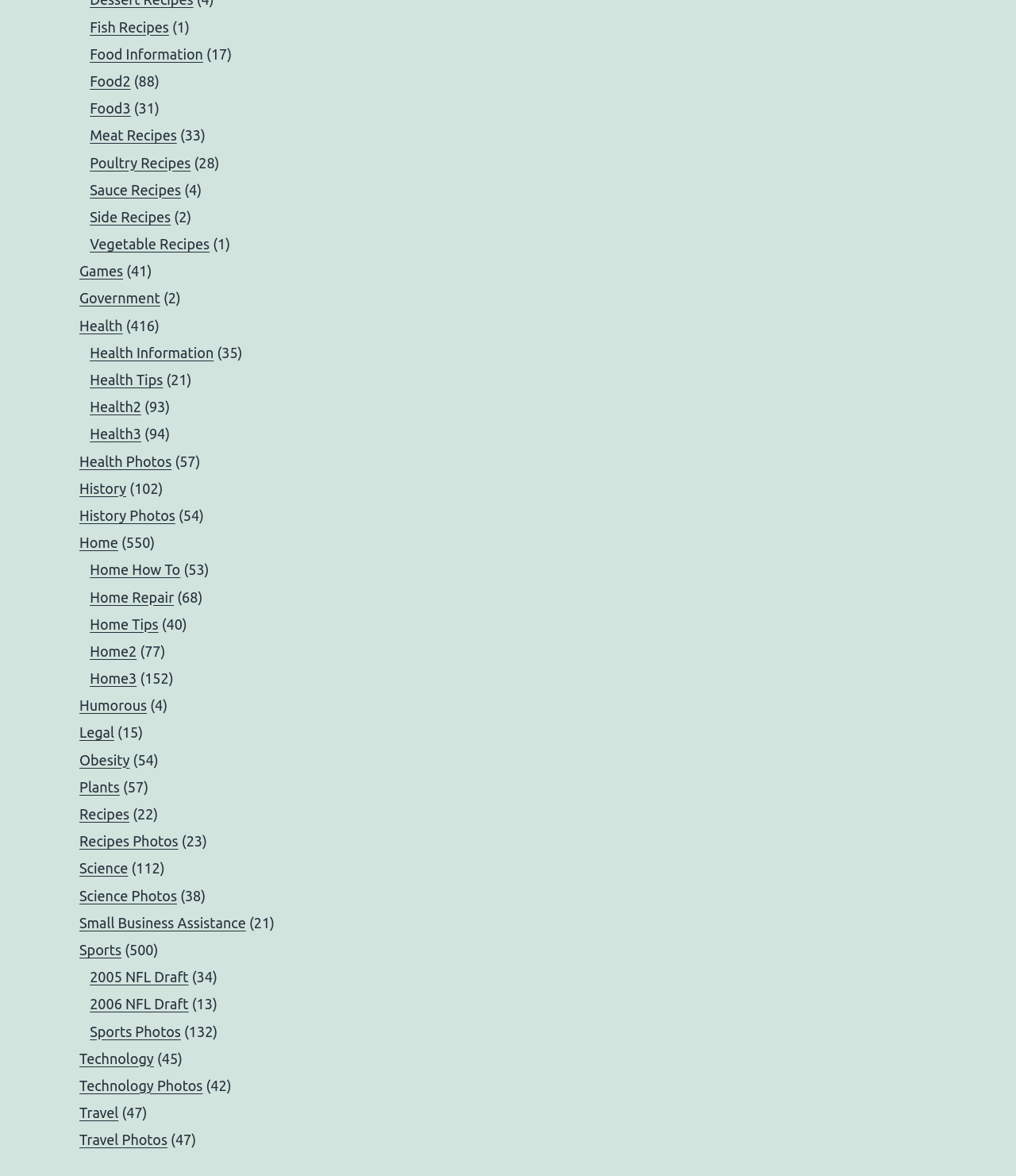Find the bounding box coordinates for the area that must be clicked to perform this action: "visit Food Information".

[0.088, 0.039, 0.2, 0.052]